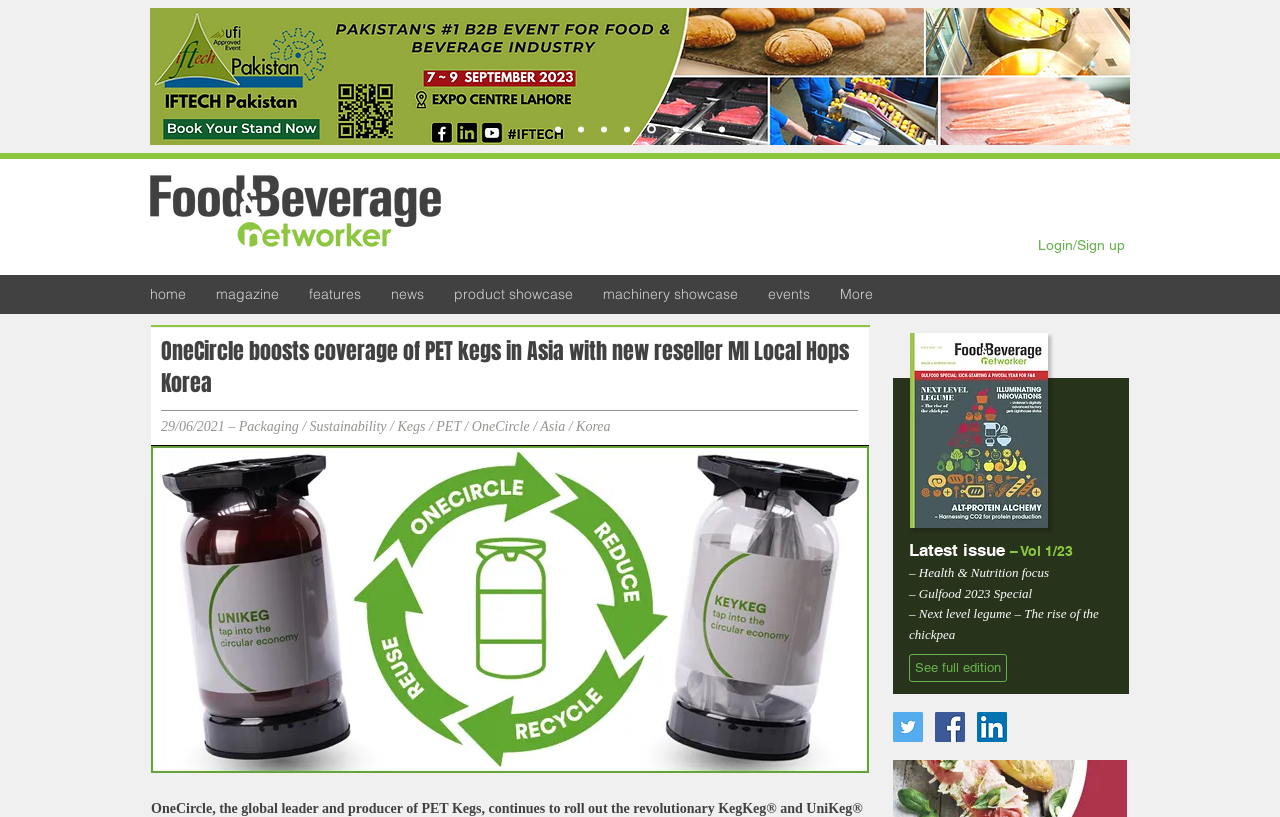Identify the bounding box coordinates necessary to click and complete the given instruction: "View the full edition of the latest issue".

[0.71, 0.8, 0.787, 0.835]